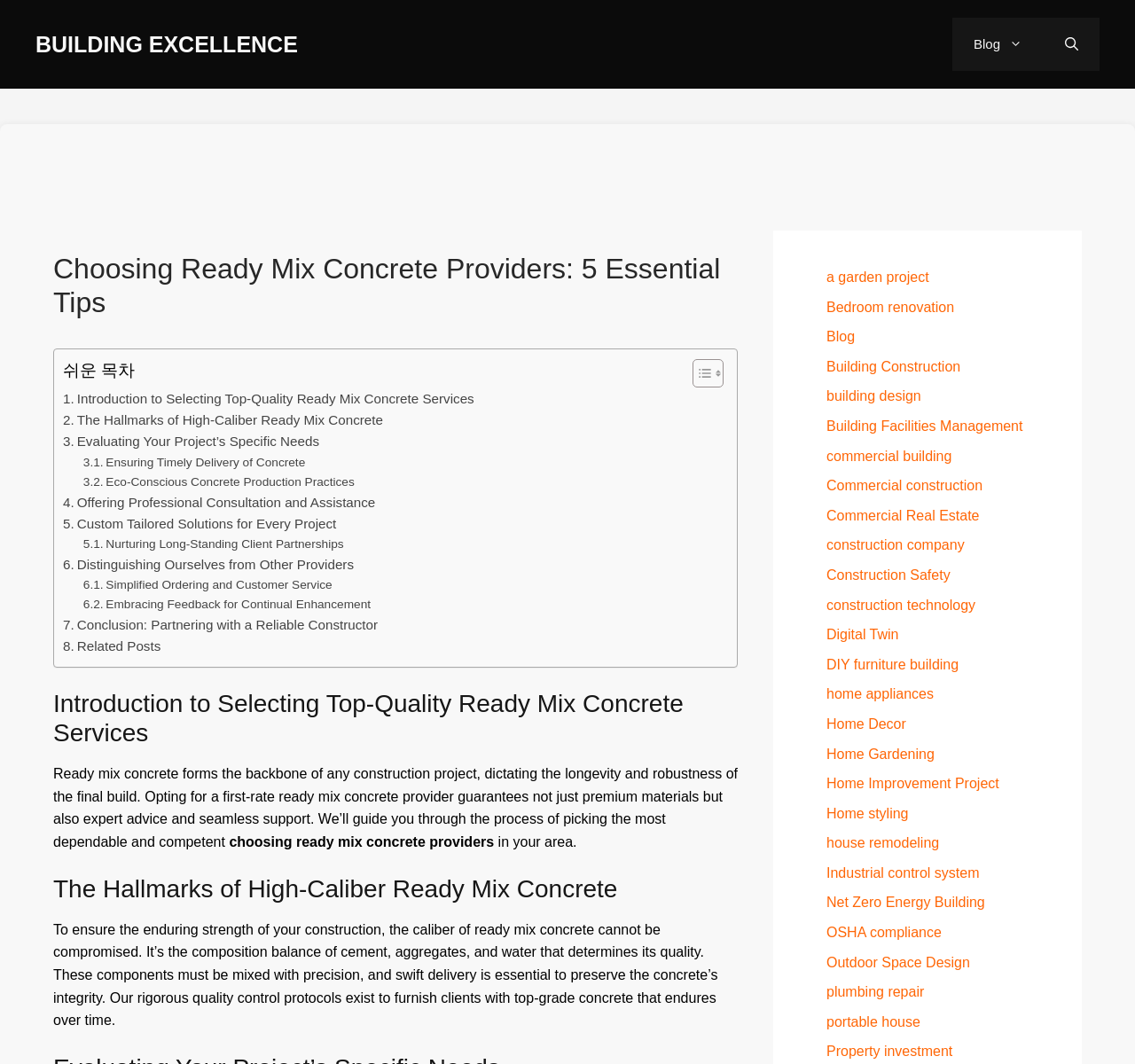What is the role of quality control protocols in ready mix concrete production?
Provide an in-depth and detailed answer to the question.

According to the webpage content, the quality control protocols exist to furnish clients with top-grade concrete that endures over time, ensuring the enduring strength of the construction.